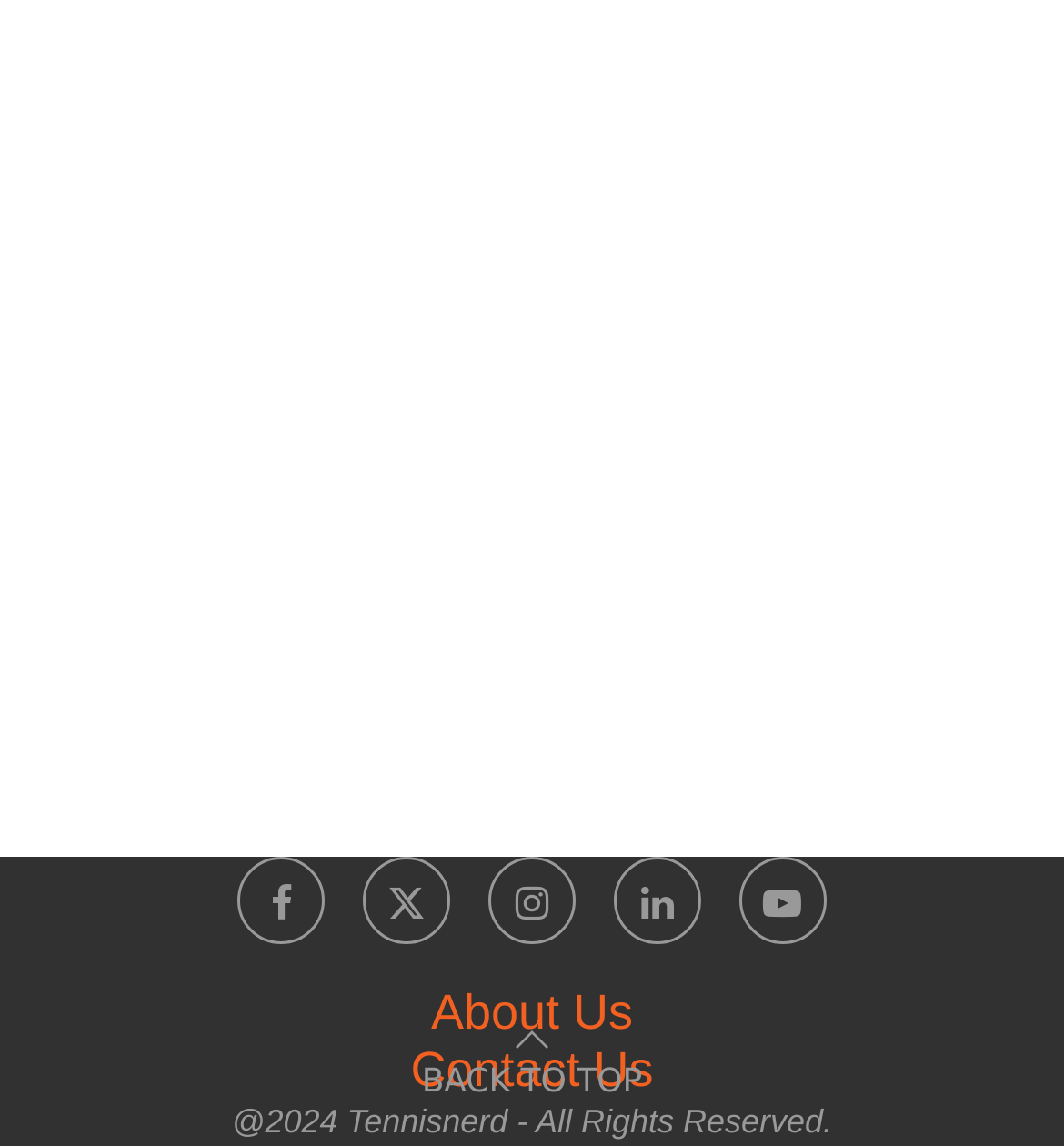Reply to the question with a single word or phrase:
How many social media links are there?

5